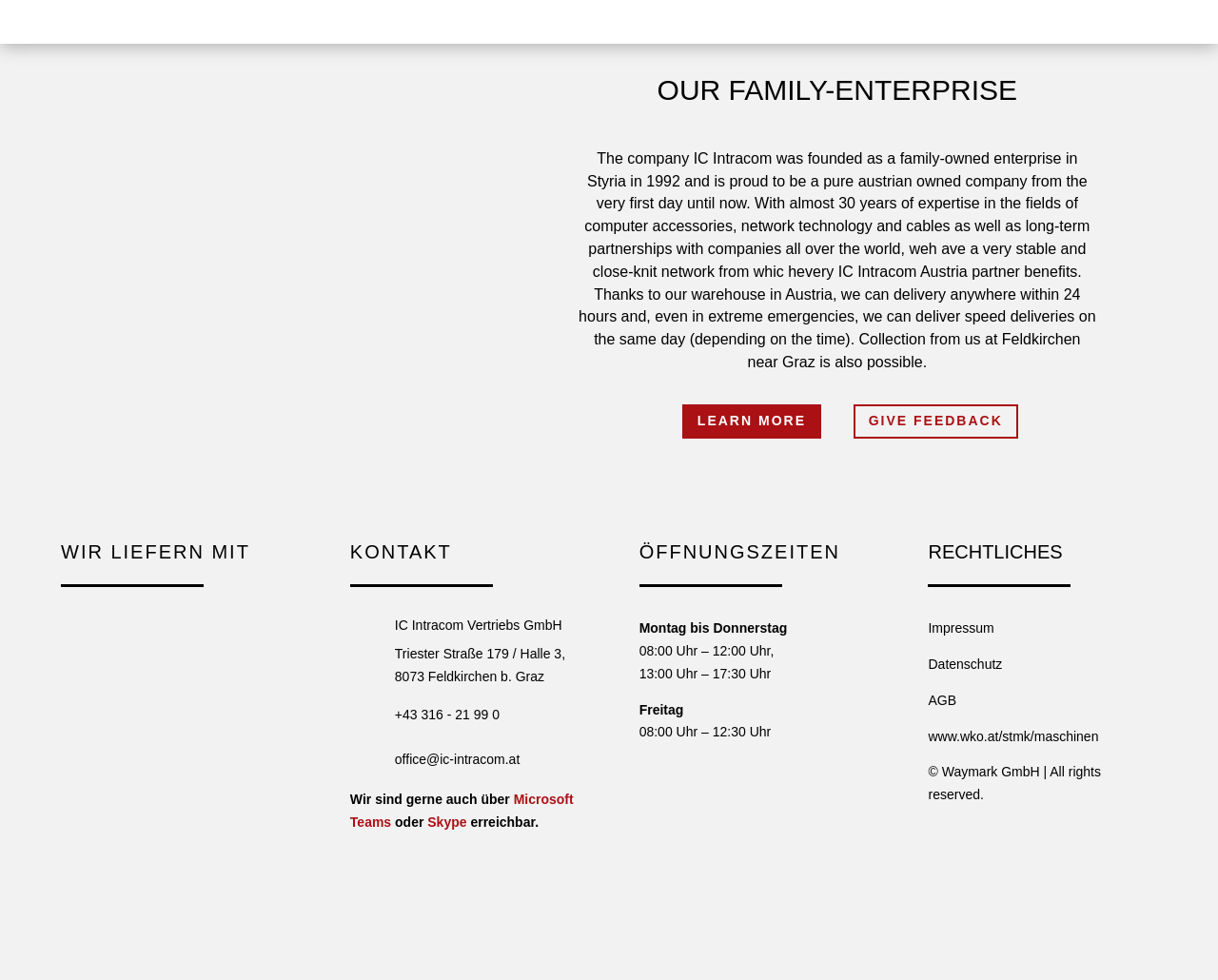Please respond to the question with a concise word or phrase:
What is the address of the company?

Triester Straße 179 / Halle 3, 8073 Feldkirchen b. Graz